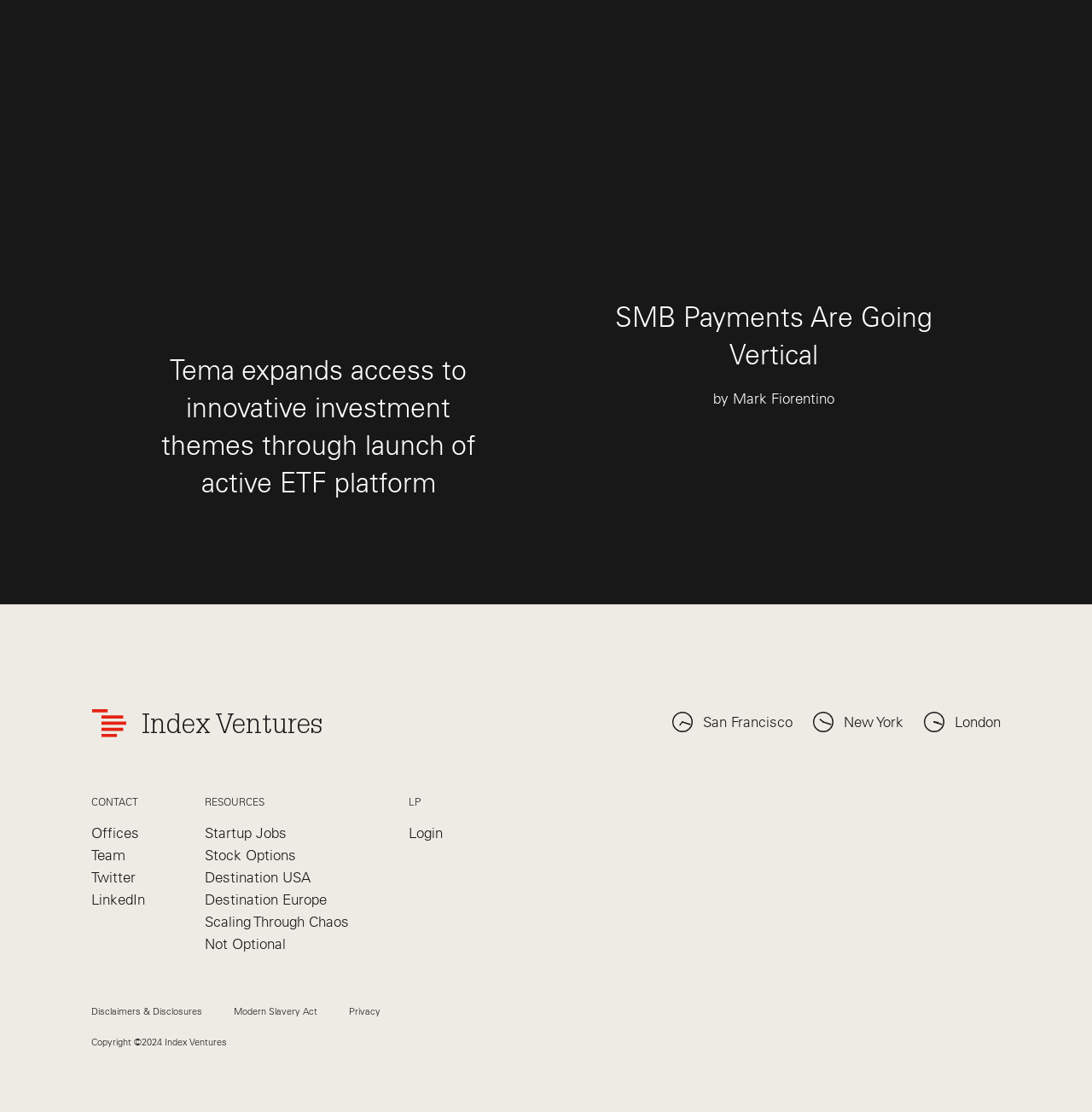Identify the bounding box coordinates for the UI element described by the following text: "LinkedIn". Provide the coordinates as four float numbers between 0 and 1, in the format [left, top, right, bottom].

[0.083, 0.802, 0.133, 0.817]